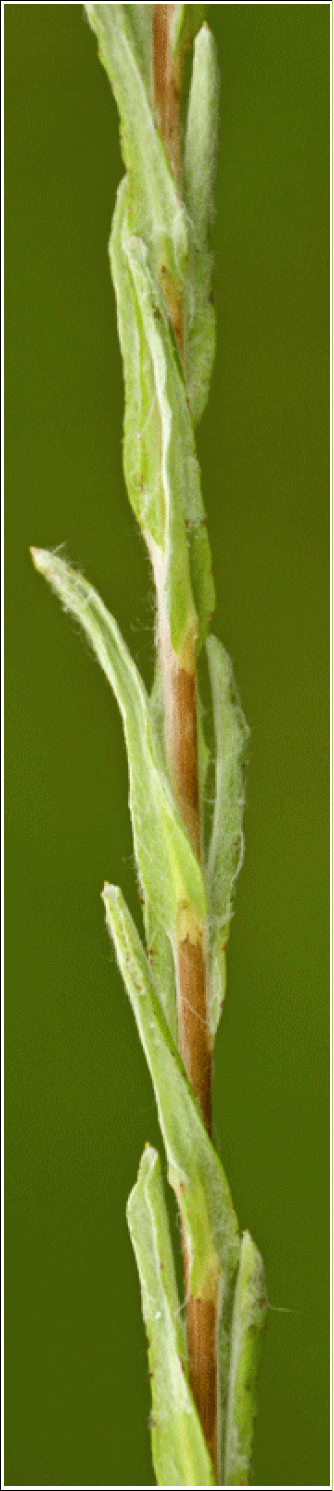Offer a detailed account of the various components present in the image.

The image captures a close-up view of a slender stalk with delicate, elongated leaves or bracts, showcasing their intricate textures and vibrant green hue. These leaves are tightly arranged along the stem, highlighting their fine details, such as the faint hairs and subtle variations in color. The background provides a soft bokeh effect, creating a harmonious contrast that emphasizes the organic beauty of the plant. This composition suggests a focus on the growth and structure of the foliage, inviting viewers to appreciate the nuances of nature's design.